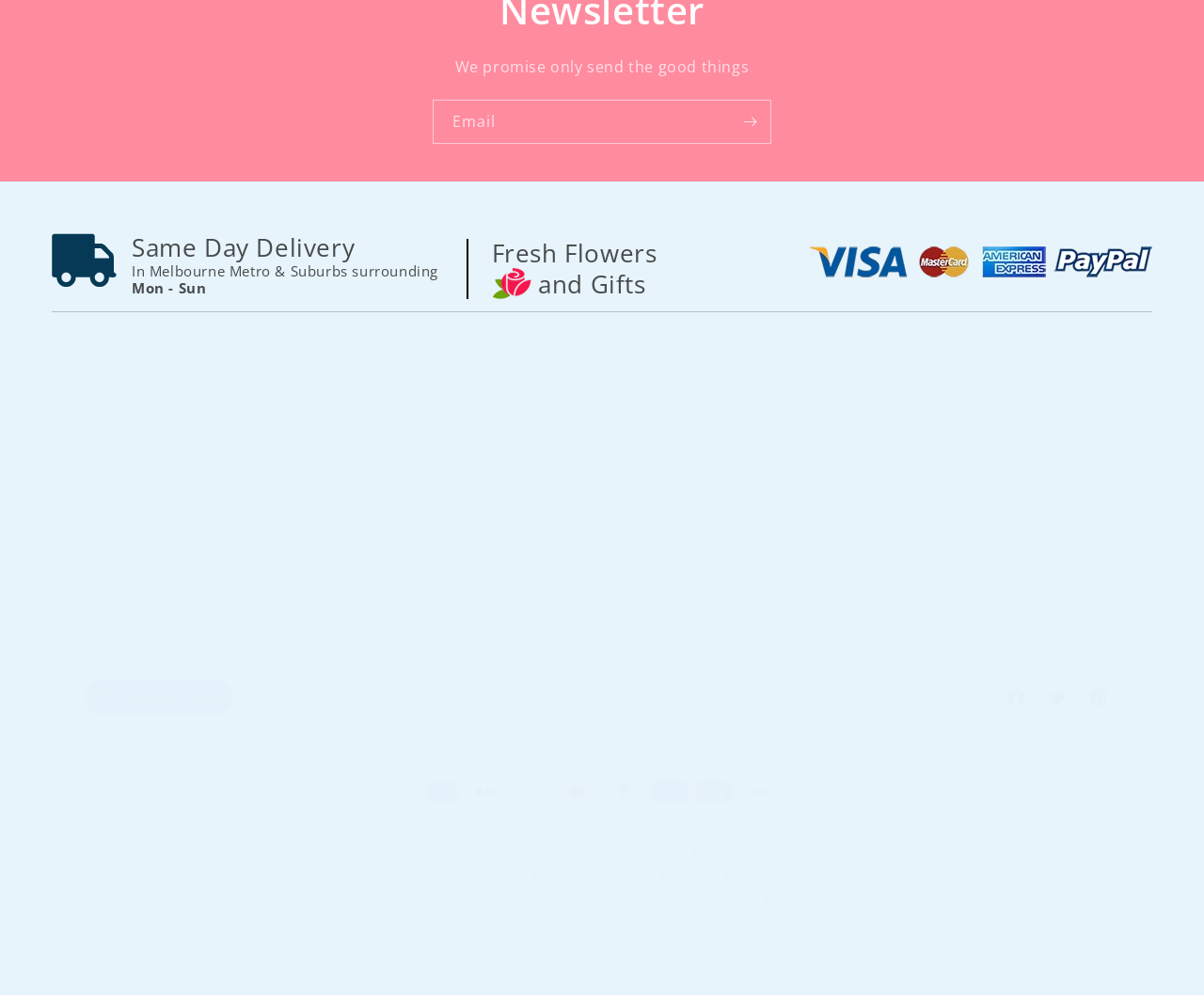Identify the bounding box coordinates of the HTML element based on this description: "Seasons Best".

[0.67, 0.85, 0.745, 0.868]